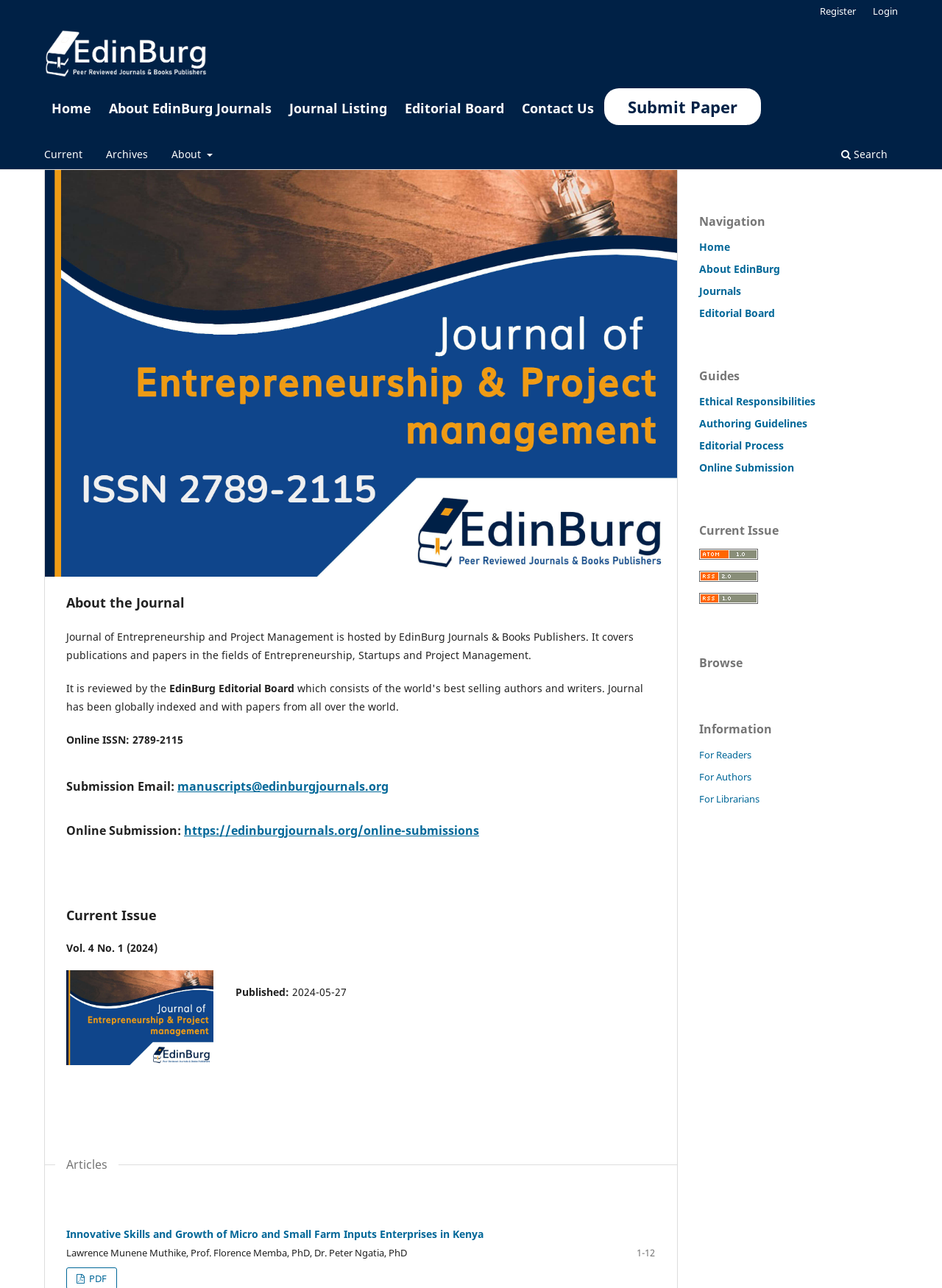Answer this question in one word or a short phrase: What is the online ISSN of the journal?

2789-2115